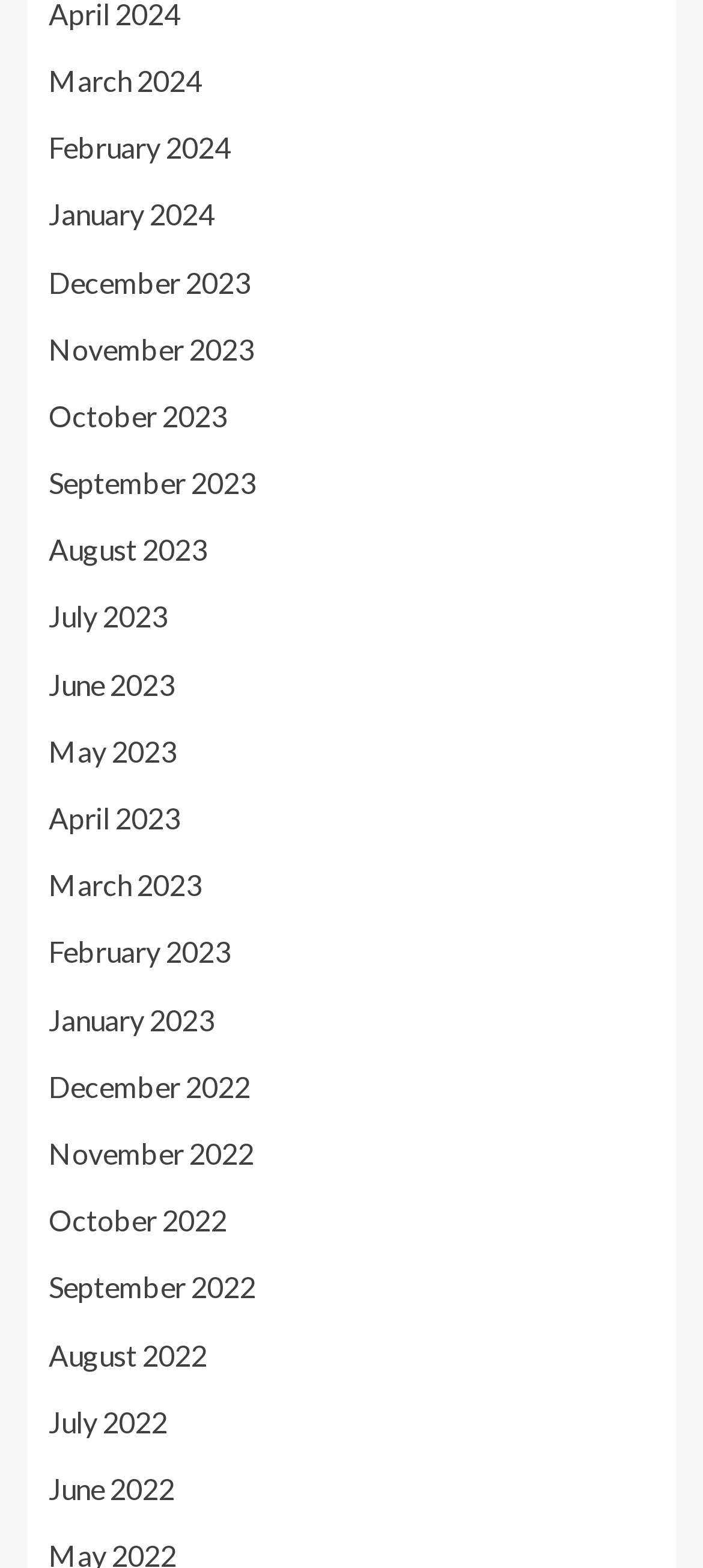Please identify the bounding box coordinates of the clickable element to fulfill the following instruction: "view March 2024". The coordinates should be four float numbers between 0 and 1, i.e., [left, top, right, bottom].

[0.069, 0.04, 0.287, 0.062]